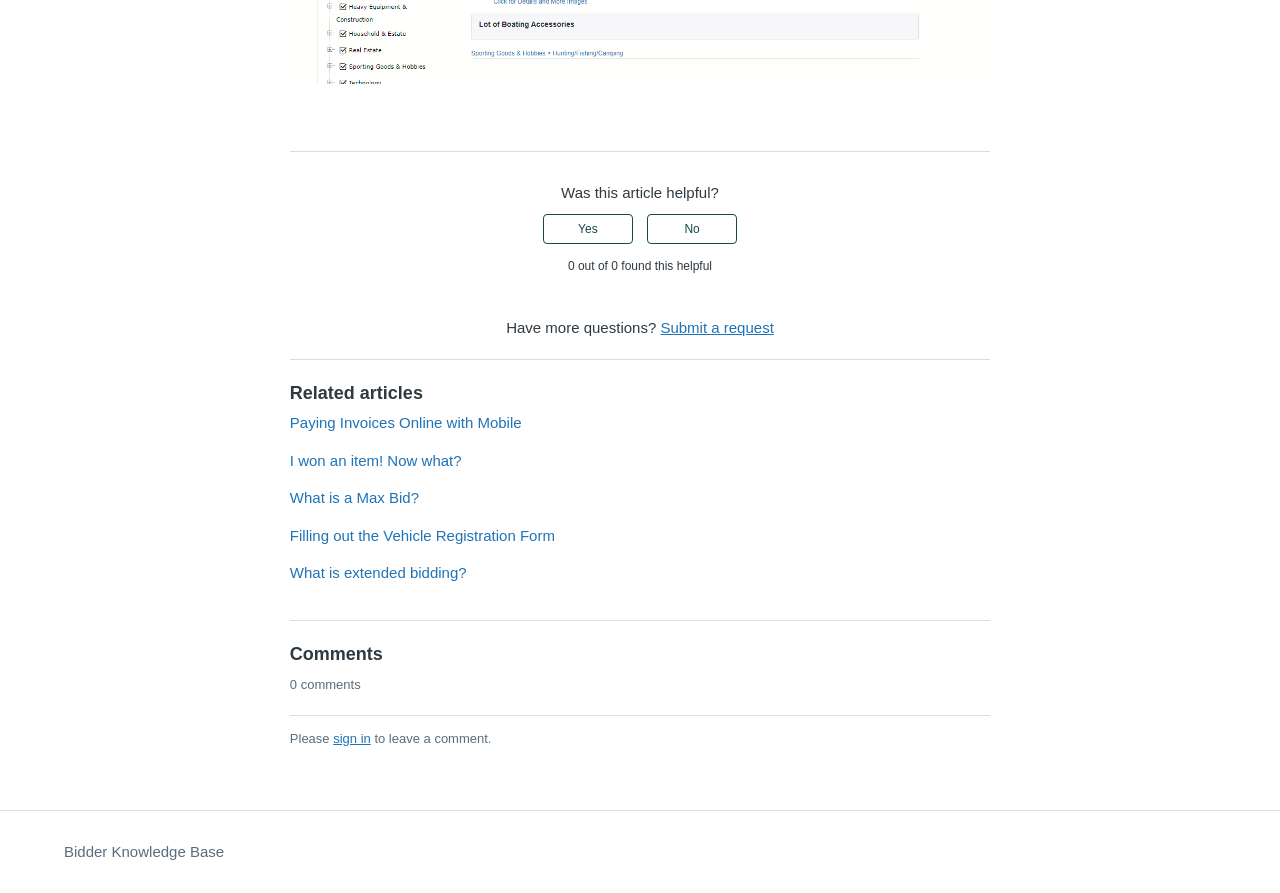How many comments are there?
Can you offer a detailed and complete answer to this question?

I found the 'Comments' section on the webpage, and it shows '0 comments'.